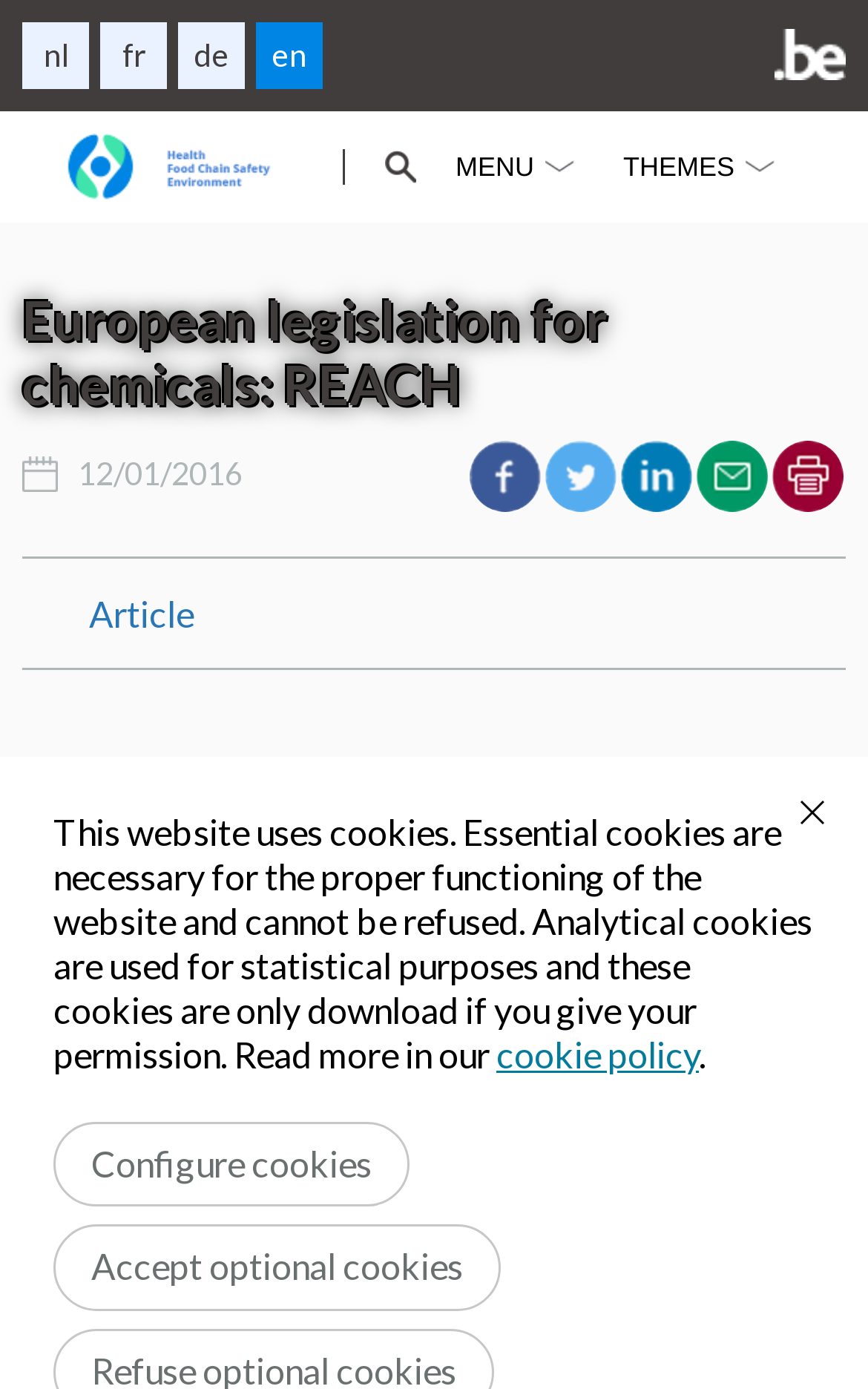Provide an in-depth caption for the elements present on the webpage.

The webpage is about European legislation for chemicals, specifically REACH (Registration, Evaluation, and Authorisation of Chemicals). At the top right corner, there is a "Close" button accompanied by an image. Below it, a notification about cookies is displayed, with links to read more about the cookie policy and configure cookies.

On the top left, there are language options (nl, fr, de, en) and a link to the Belgian Federal Authorities' website, accompanied by a logo image. A search bar is located in the middle, with an "Open search" button and a "Search" button. A "Close search" button is positioned to the right of the search bar.

The main navigation menu is situated below the search bar, with a "MENU" button and a "THEMES" button. The main content of the webpage is headed by "European legislation for chemicals: REACH", with a date "12/01/2016" displayed below it. There are social media sharing buttons (Facebook, Twitter, LinkedIn, email, and print) aligned horizontally below the heading.

The main text explains that REACH is a European regulation aimed at improving knowledge of chemical risks and promoting safer use. It highlights the protection of health and the environment as a key goal, with specific objectives listed below, including improving health and environmental protection, and strengthening the competitiveness of the European chemical sector.